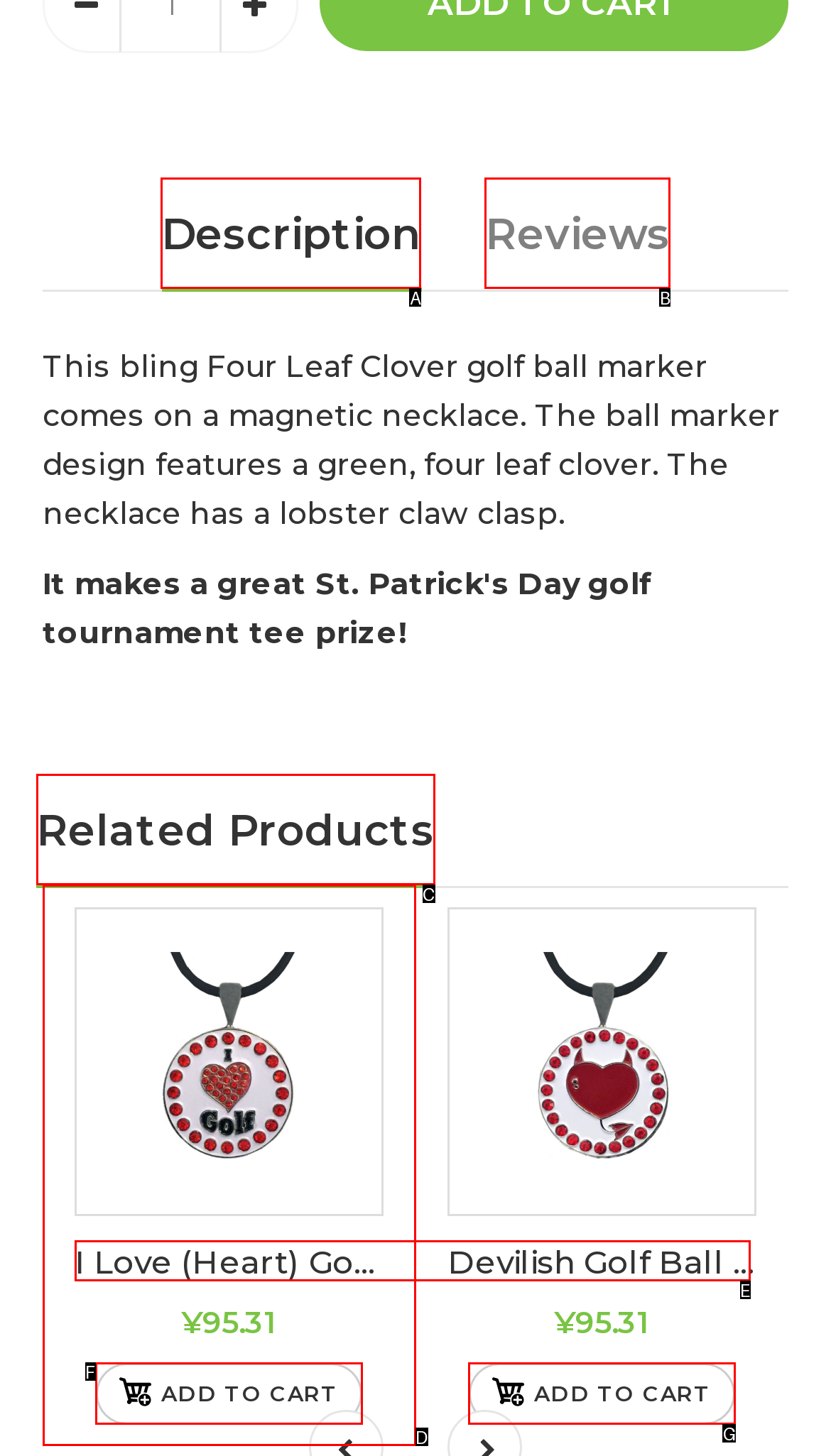Which option best describes: Foreign Women Dating
Respond with the letter of the appropriate choice.

None